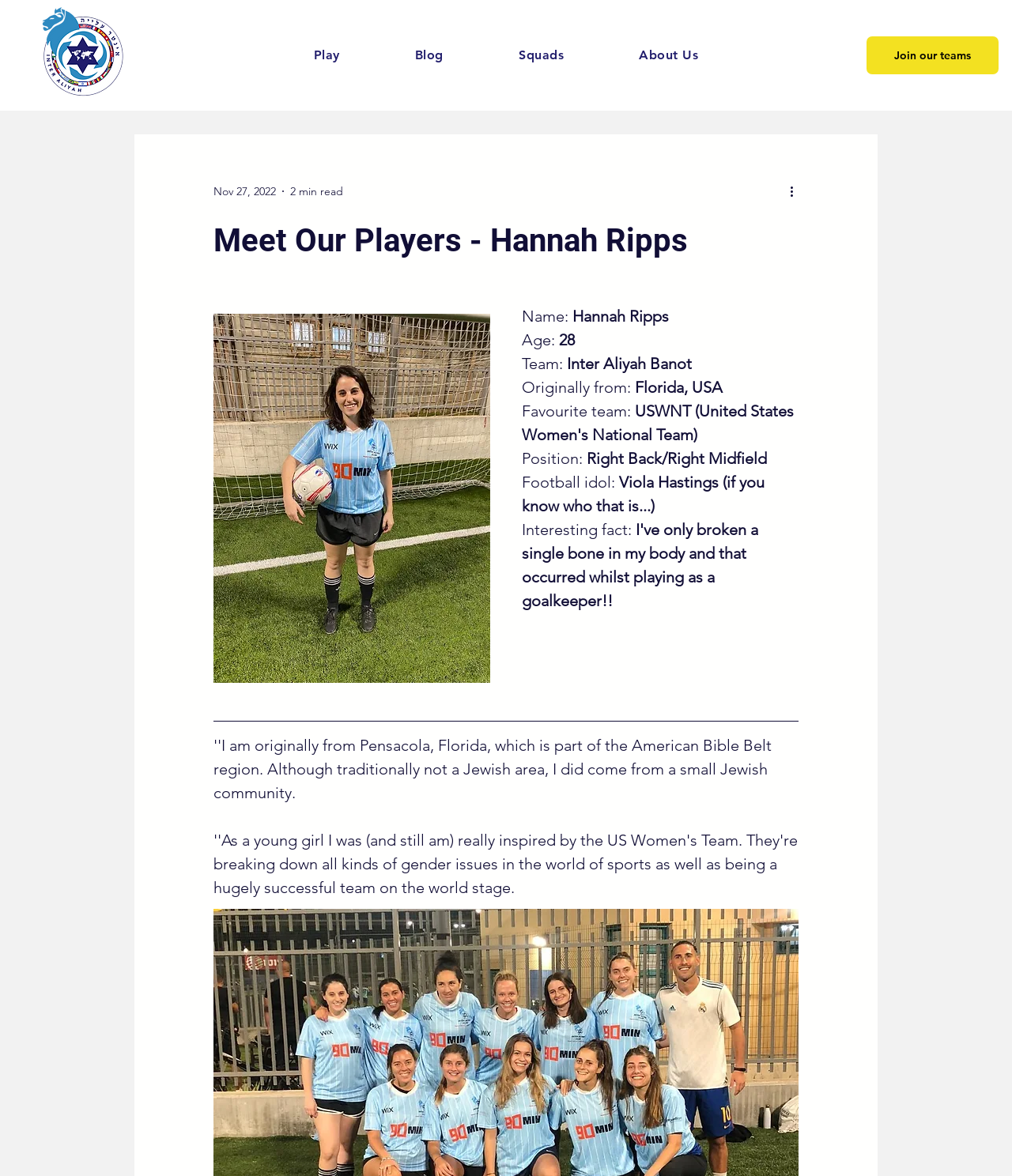Given the description "Join our teams", provide the bounding box coordinates of the corresponding UI element.

[0.856, 0.031, 0.987, 0.063]